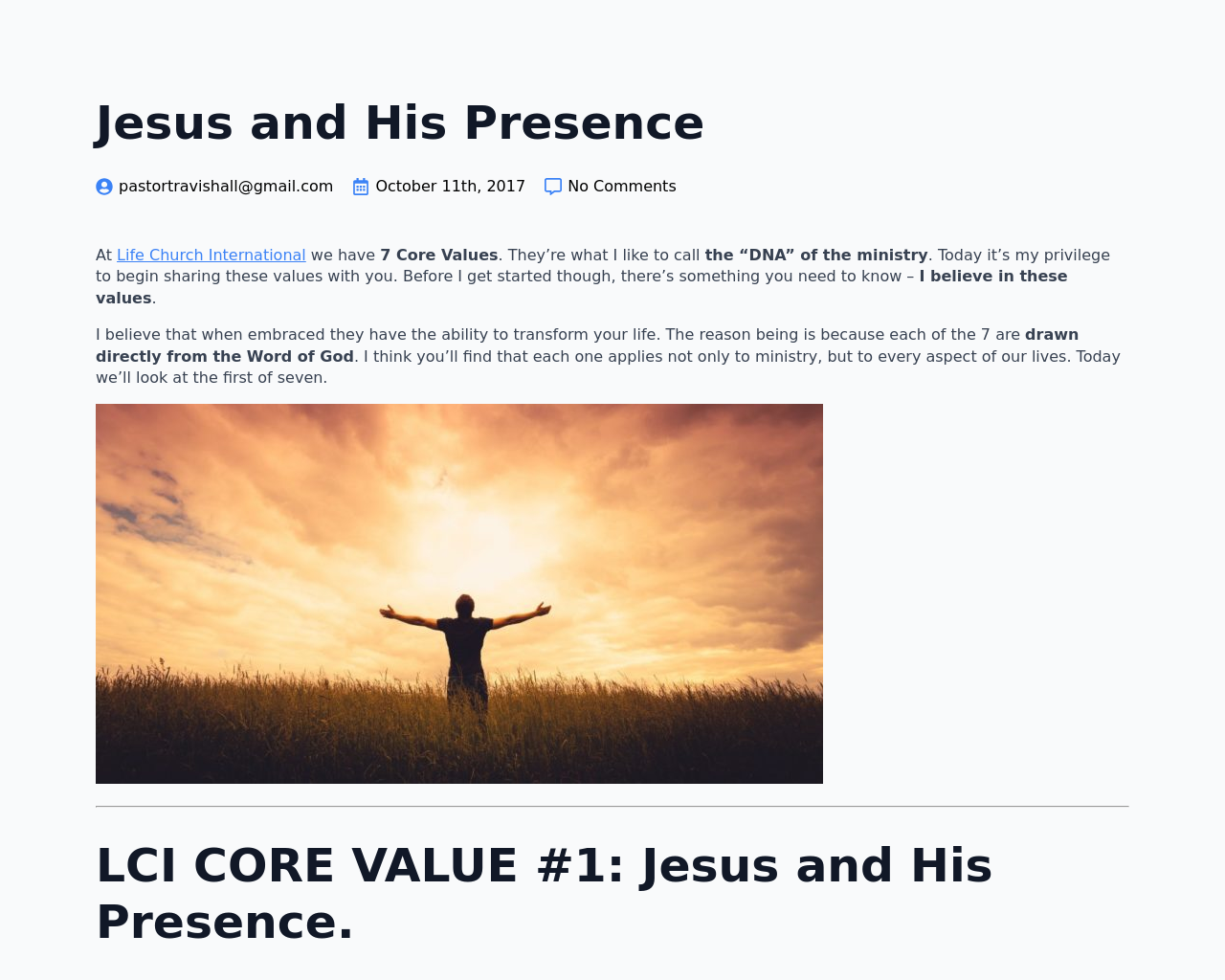Provide a short answer to the following question with just one word or phrase: What is the source of the 7 core values?

The Word of God